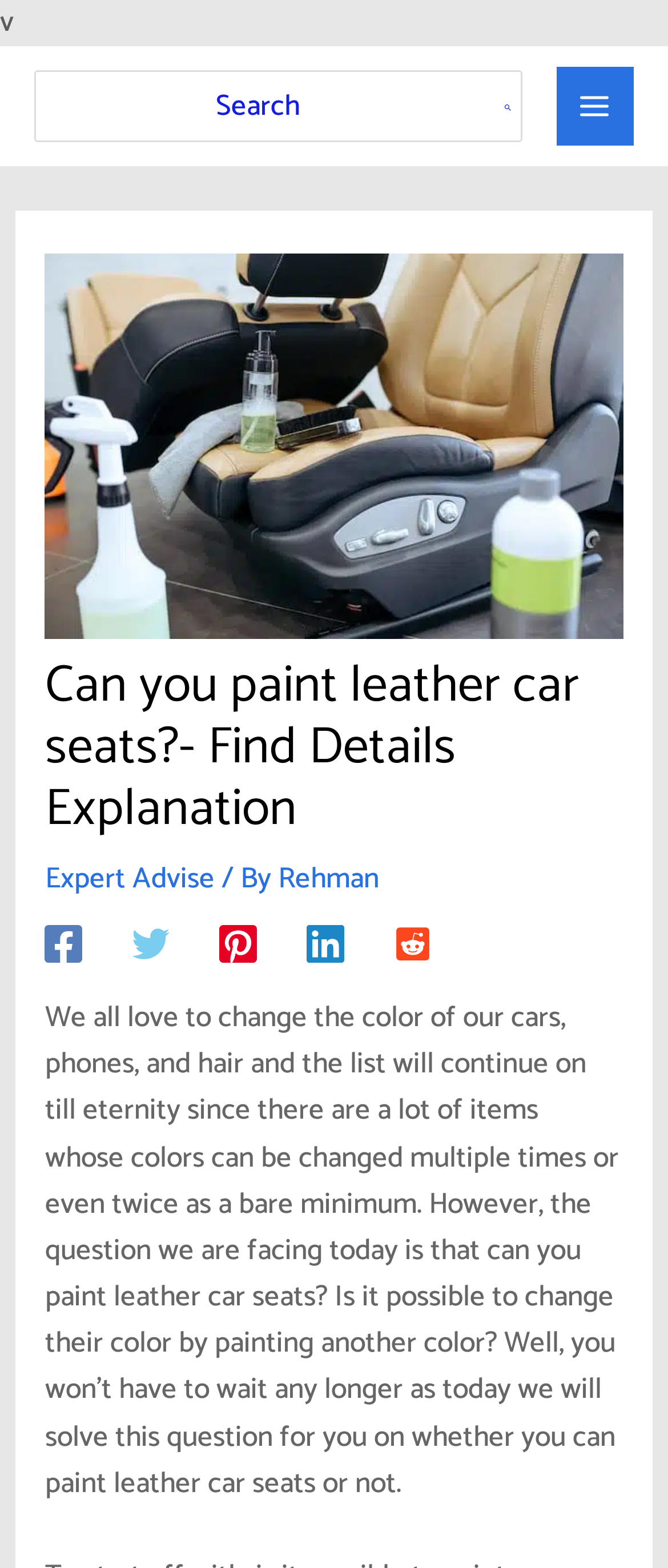Is there a search function on the webpage?
Based on the image, answer the question with as much detail as possible.

A search function is present on the webpage, which can be found at the top of the page, where it says 'Search for:' followed by a search box and a search button.